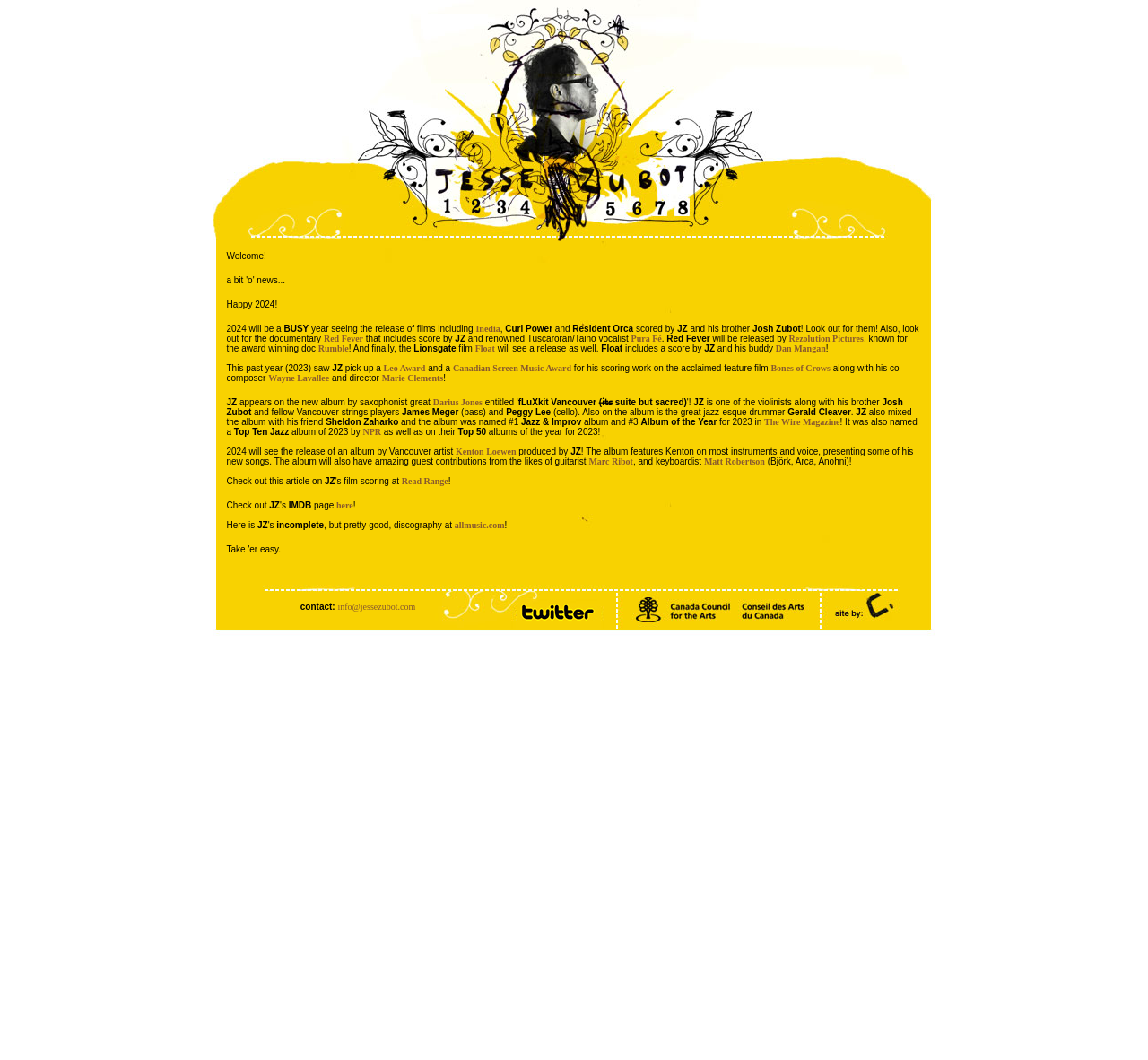Provide a thorough and detailed response to the question by examining the image: 
What is the name of the person mentioned in the webpage?

The webpage is about Jesse Zubot, a person who is a musician and composer, as evident from the text on the webpage that mentions his scoring work on various films and albums.